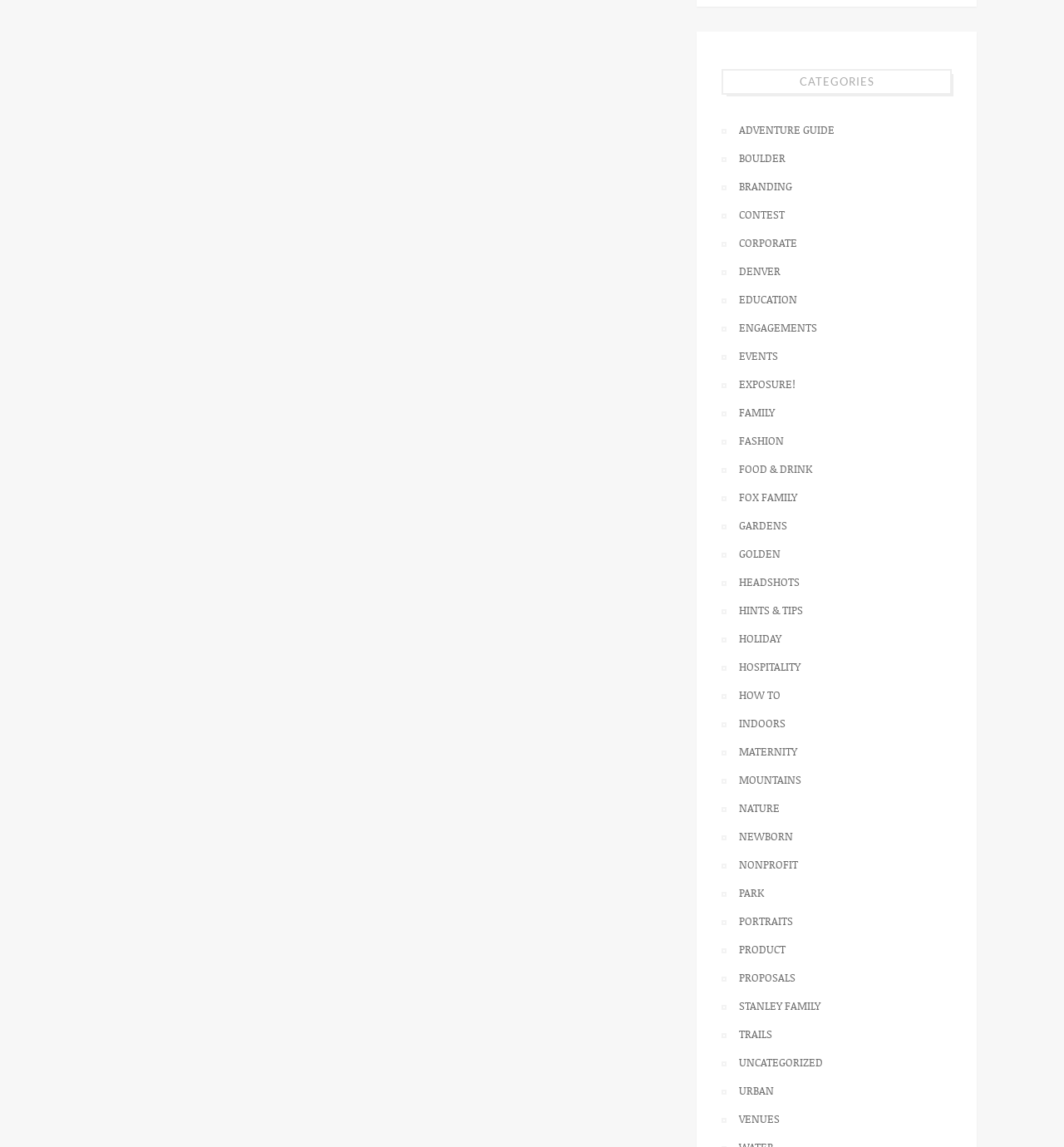Could you provide the bounding box coordinates for the portion of the screen to click to complete this instruction: "Explore the category of engagements"?

[0.678, 0.277, 0.895, 0.294]